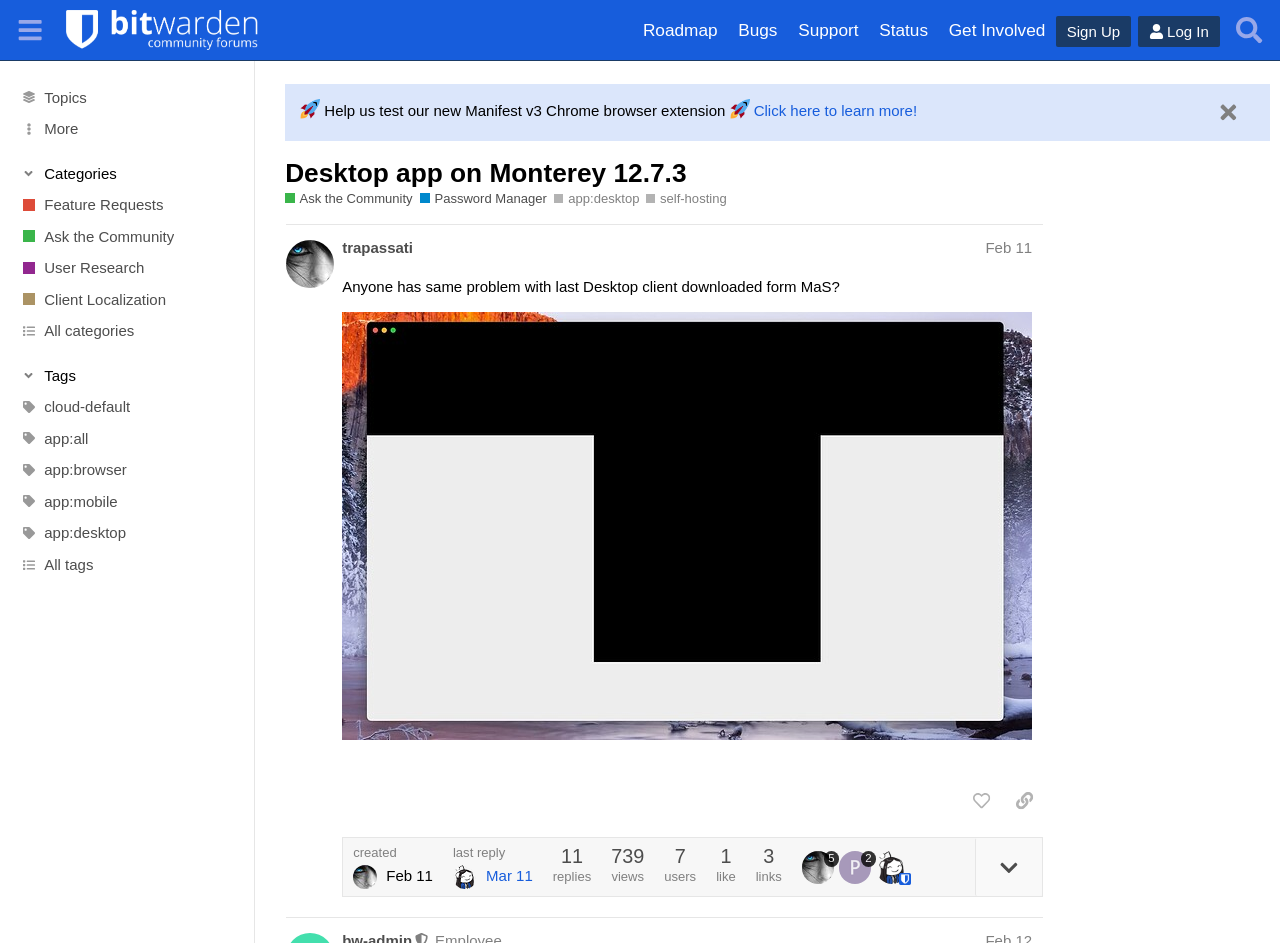What is the name of the community forum?
Look at the screenshot and give a one-word or phrase answer.

Bitwarden Community Forums